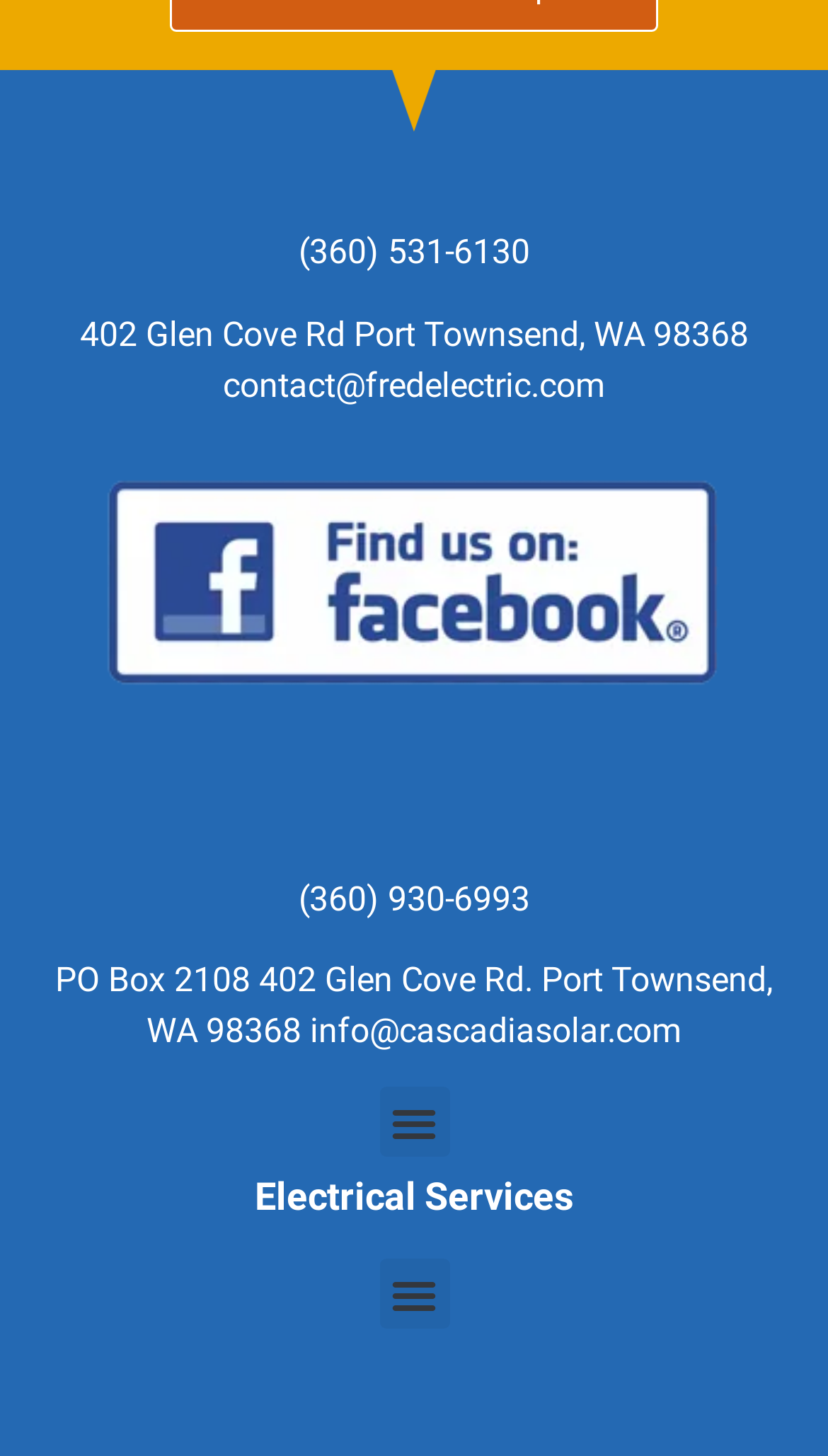What is the email address?
Please respond to the question with a detailed and informative answer.

The email address is located in the top section of the webpage, which is contact@fredelectric.com.